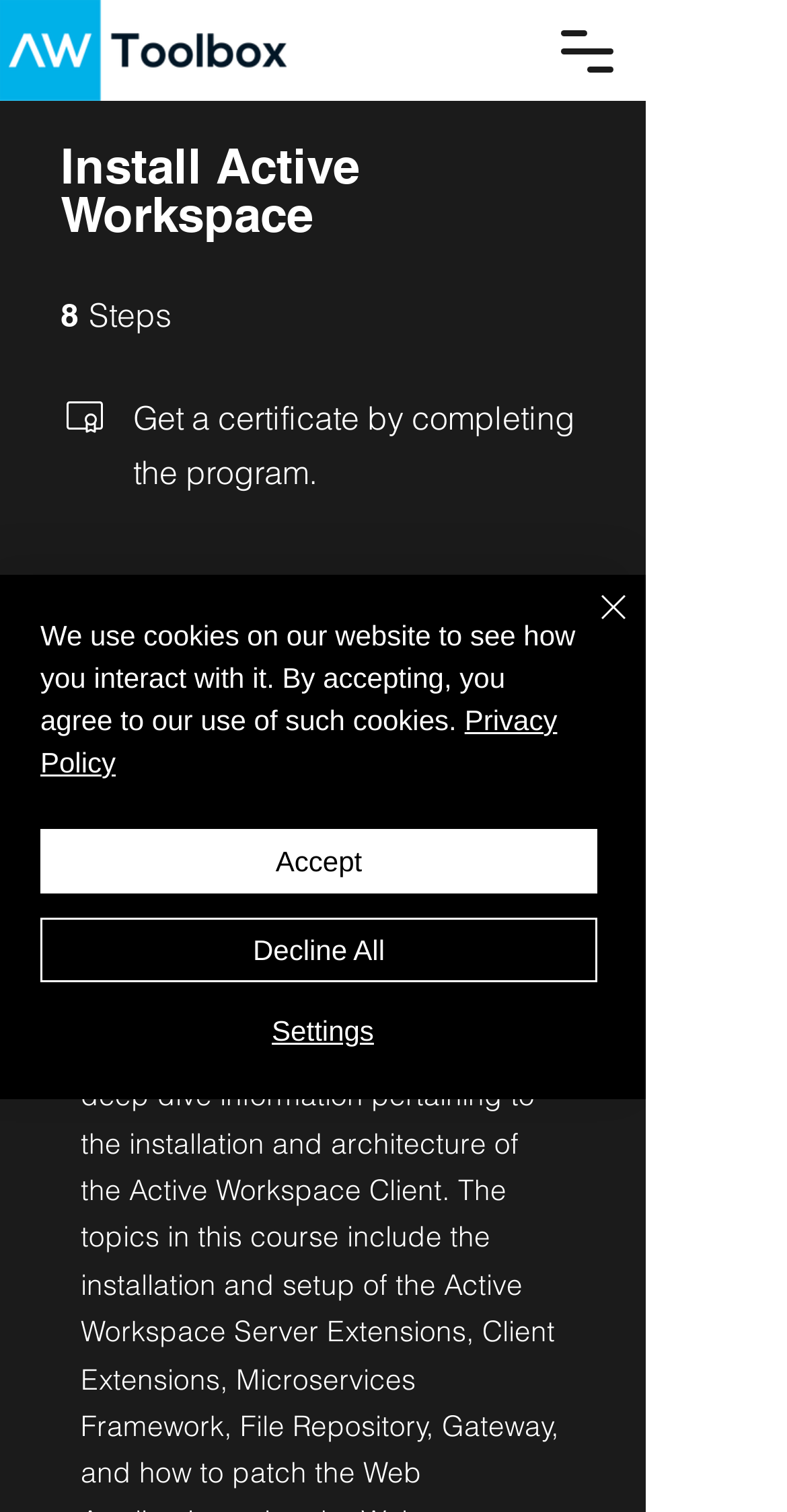What is the logo image filename? Refer to the image and provide a one-word or short phrase answer.

AWTOOLBOX 2.png